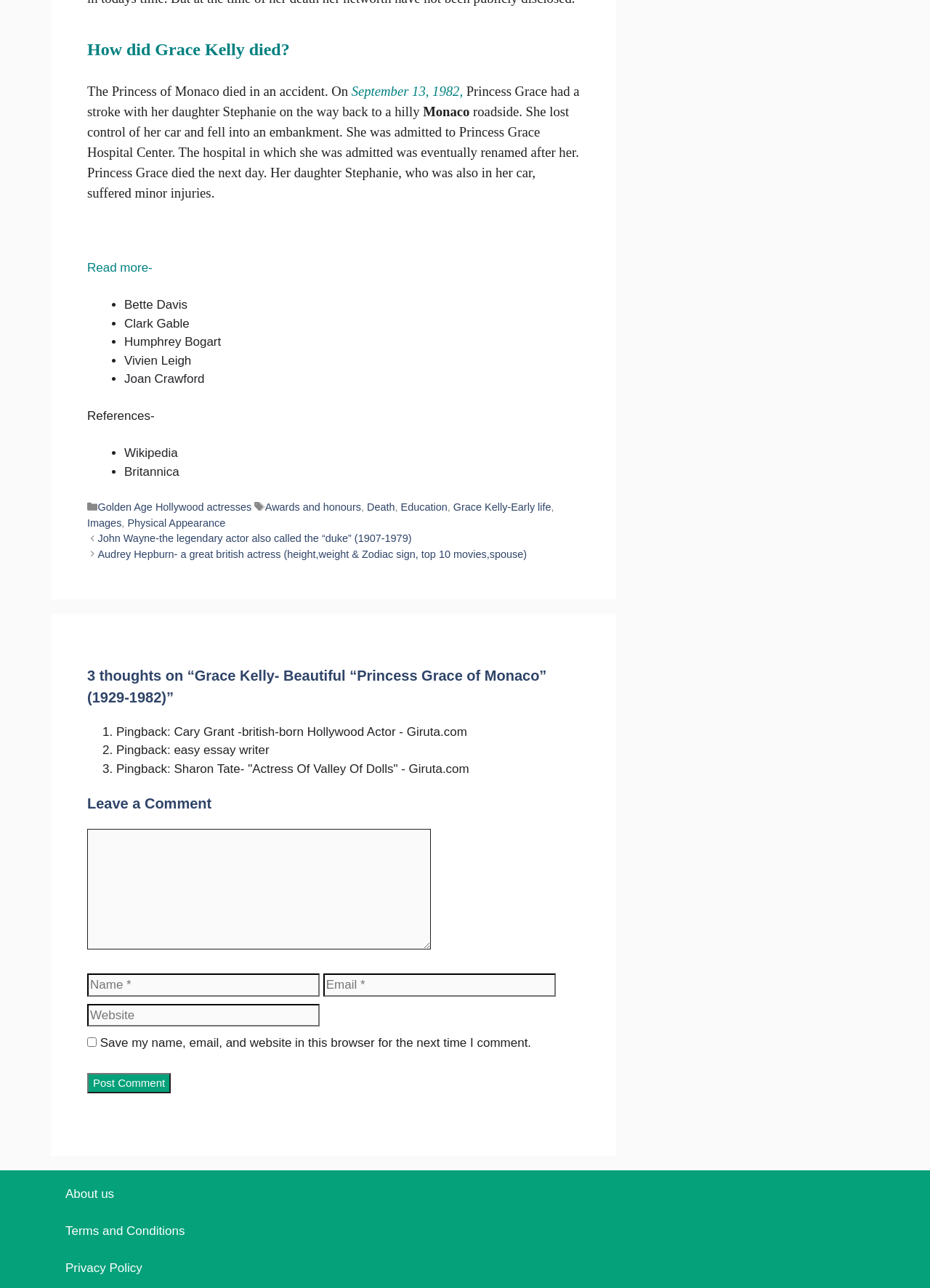What is the topic of the webpage?
Provide an in-depth and detailed answer to the question.

The webpage is about the life and death of Princess Grace of Monaco, also known as Grace Kelly, an American actress who became the Princess of Monaco.